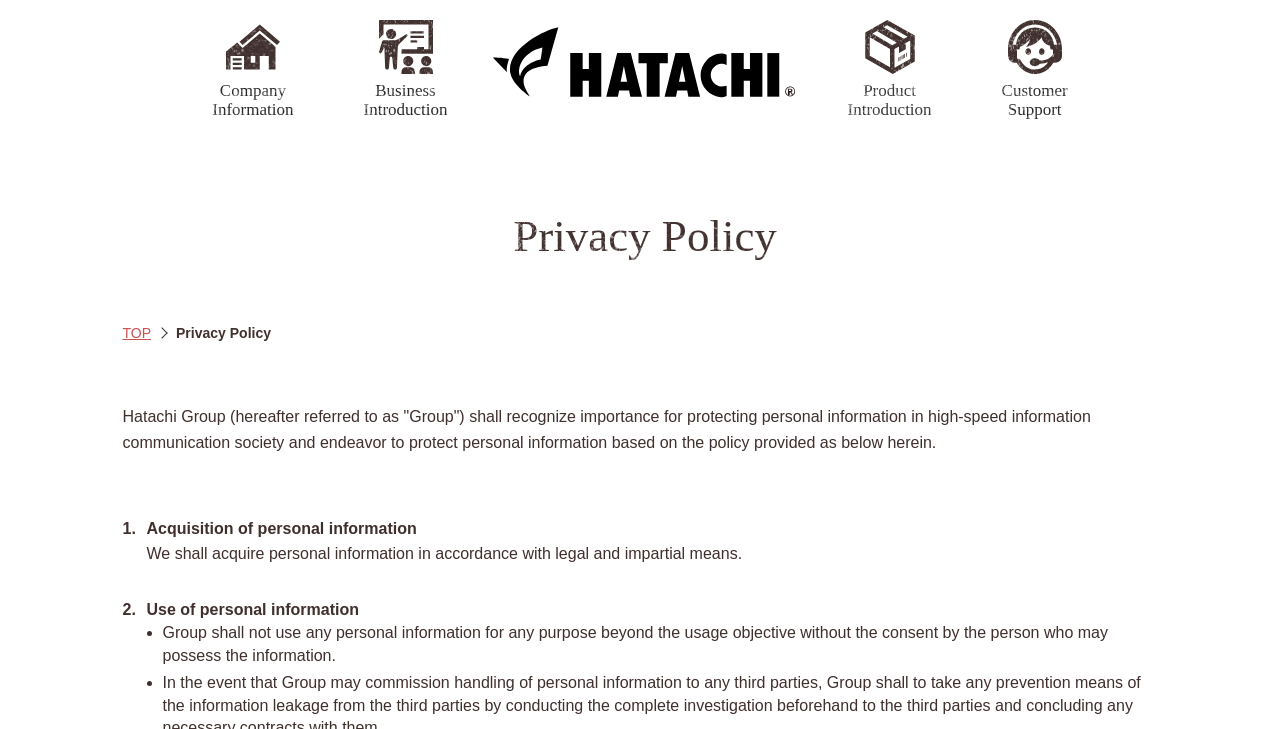From the image, can you give a detailed response to the question below:
Is there a link to the top of the webpage?

I found a link element with the text 'TOP' located near the top of the webpage, which suggests that it links to the top of the webpage.